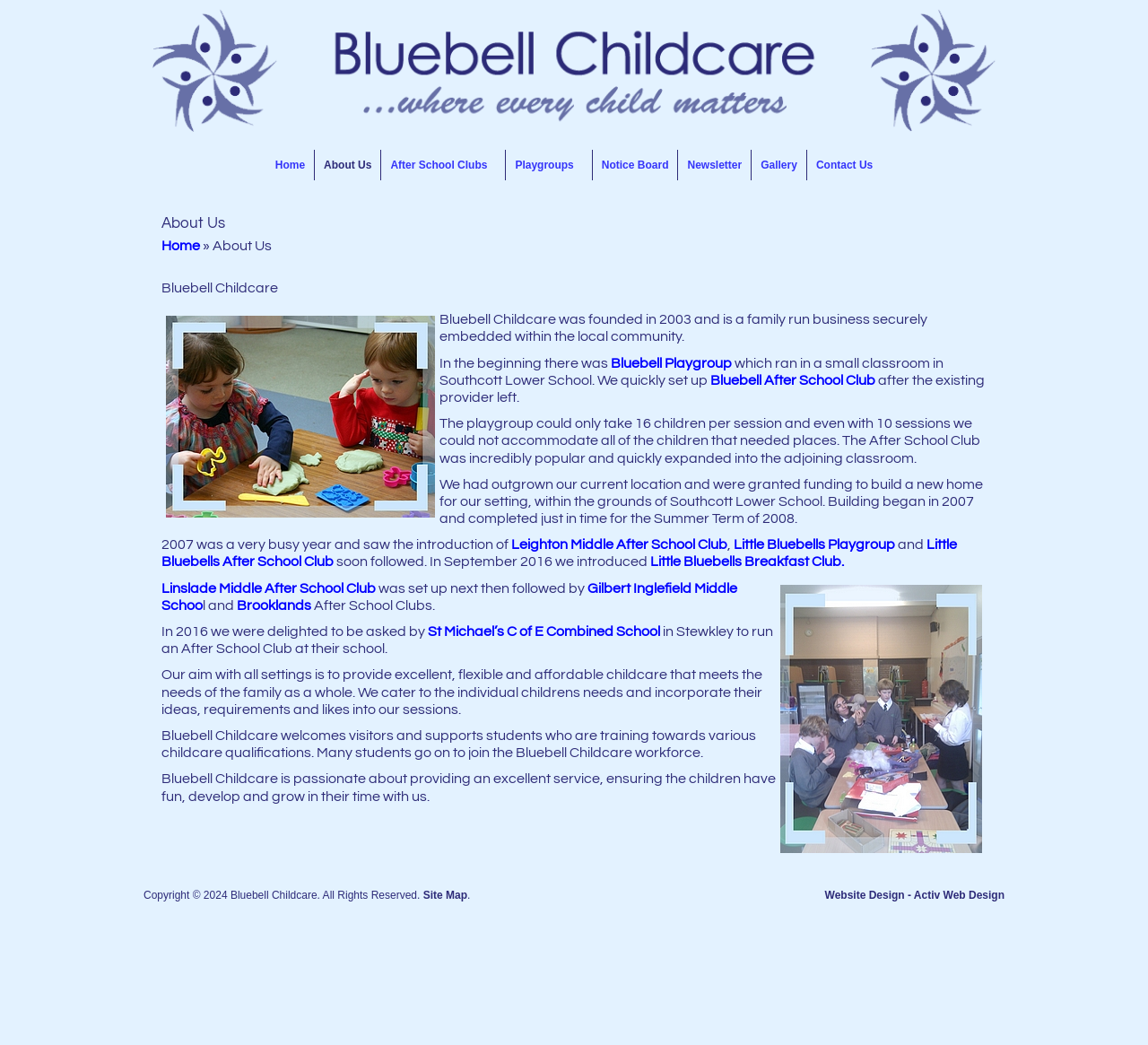Can you pinpoint the bounding box coordinates for the clickable element required for this instruction: "View the 'Gallery'"? The coordinates should be four float numbers between 0 and 1, i.e., [left, top, right, bottom].

[0.655, 0.143, 0.702, 0.173]